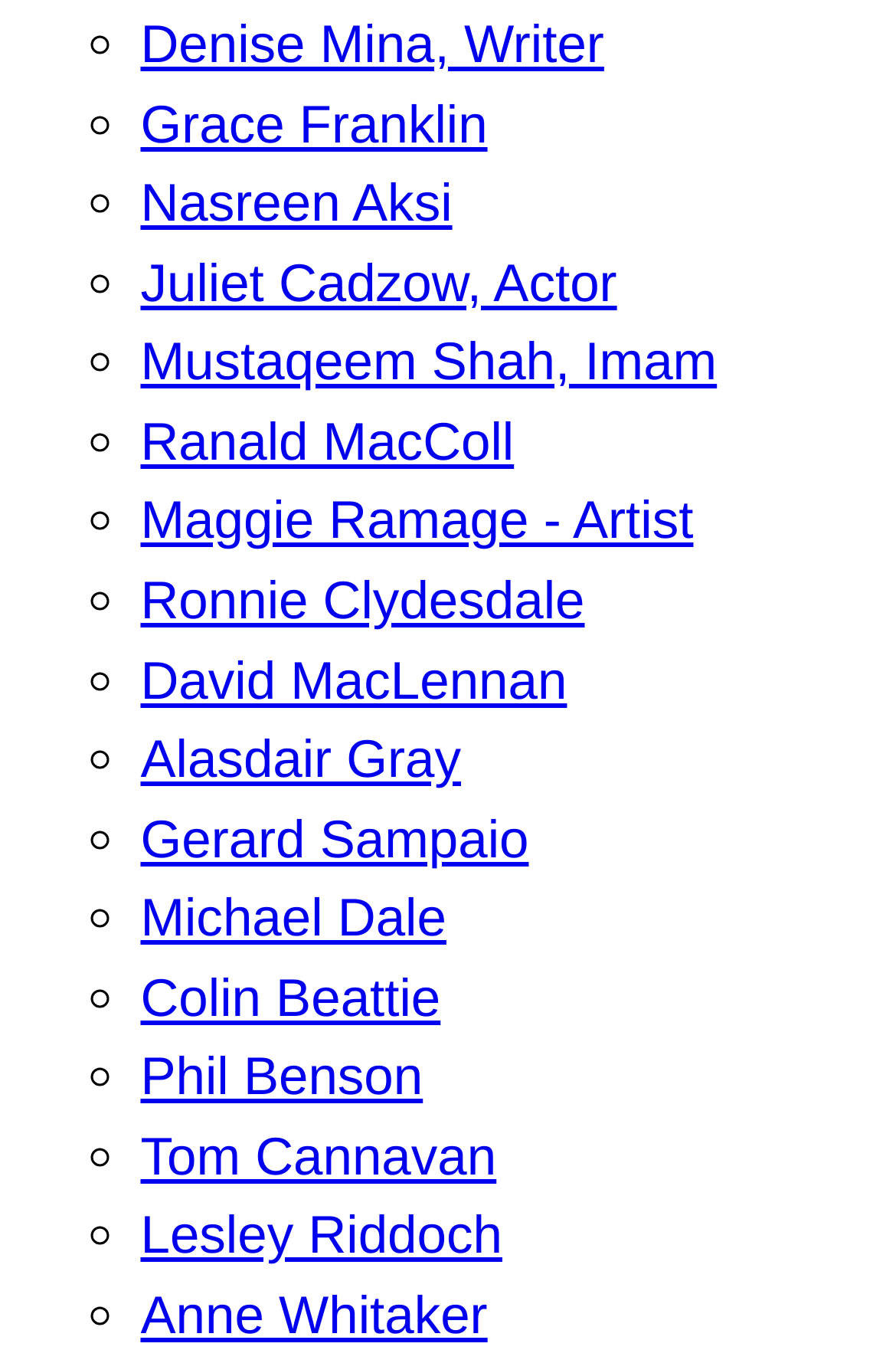Pinpoint the bounding box coordinates of the clickable area necessary to execute the following instruction: "View Denise Mina's profile". The coordinates should be given as four float numbers between 0 and 1, namely [left, top, right, bottom].

[0.157, 0.01, 0.674, 0.054]